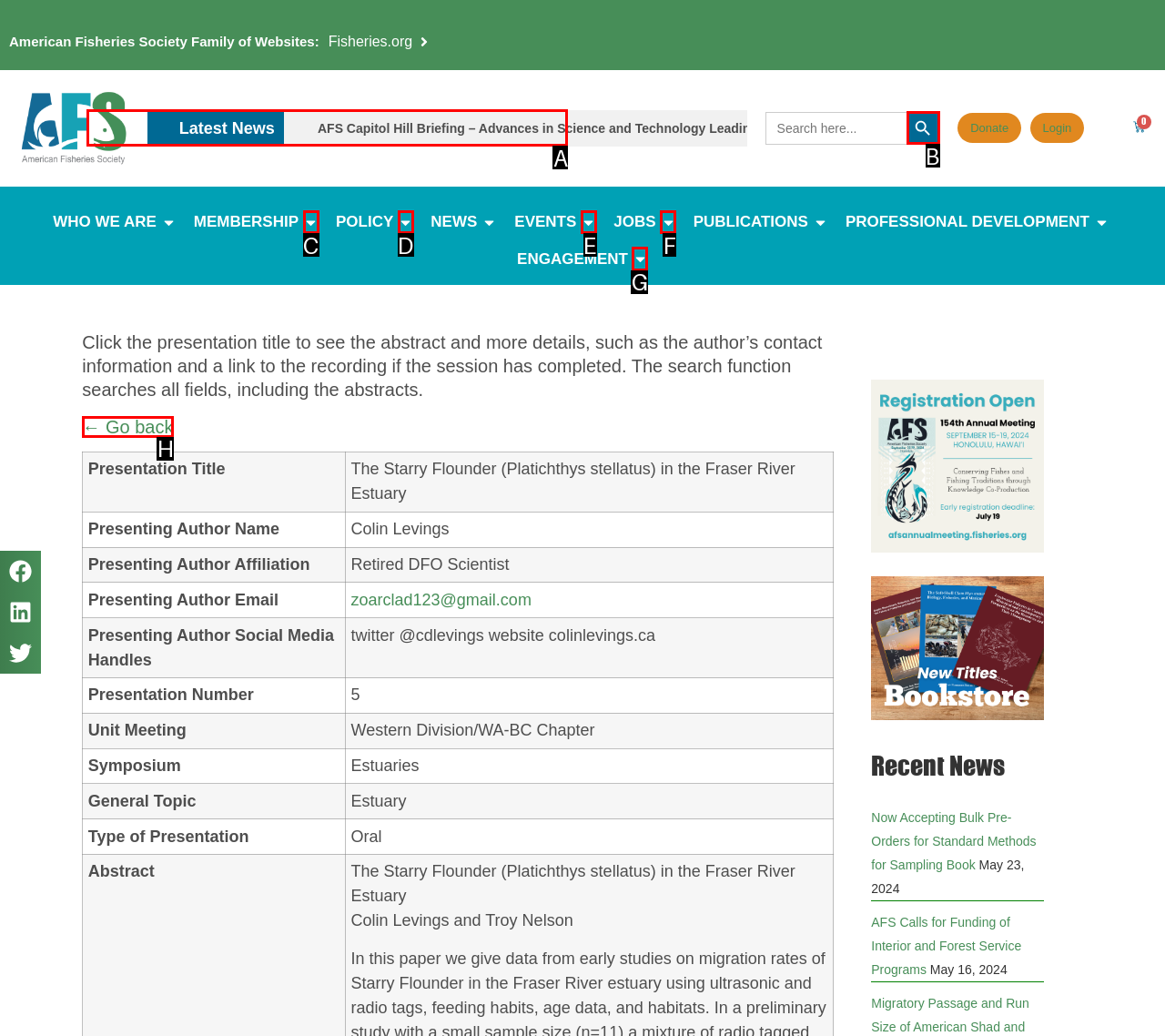Choose the letter of the option that needs to be clicked to perform the task: Go back to the previous page. Answer with the letter.

H